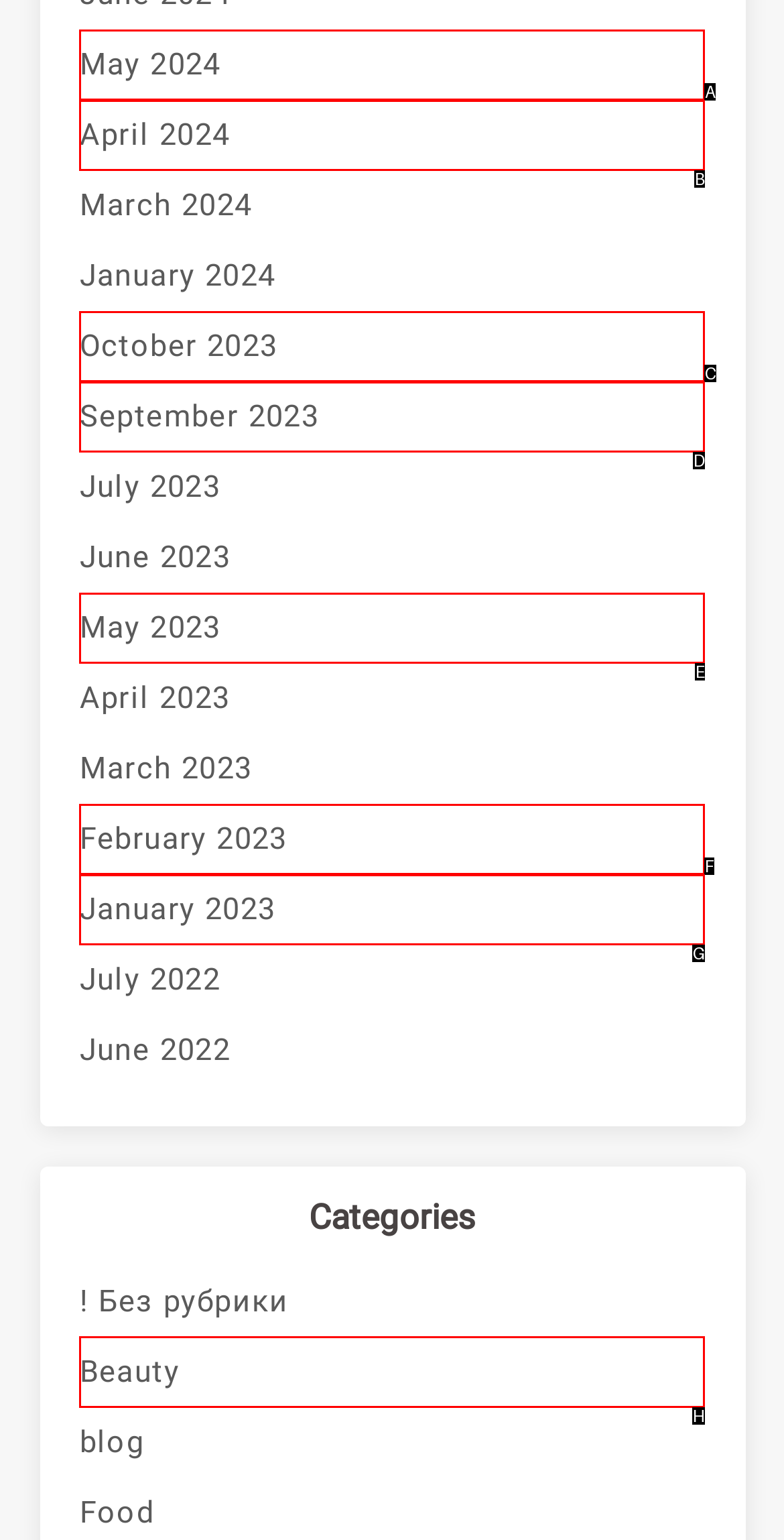Identify the correct choice to execute this task: Browse Beauty category
Respond with the letter corresponding to the right option from the available choices.

H